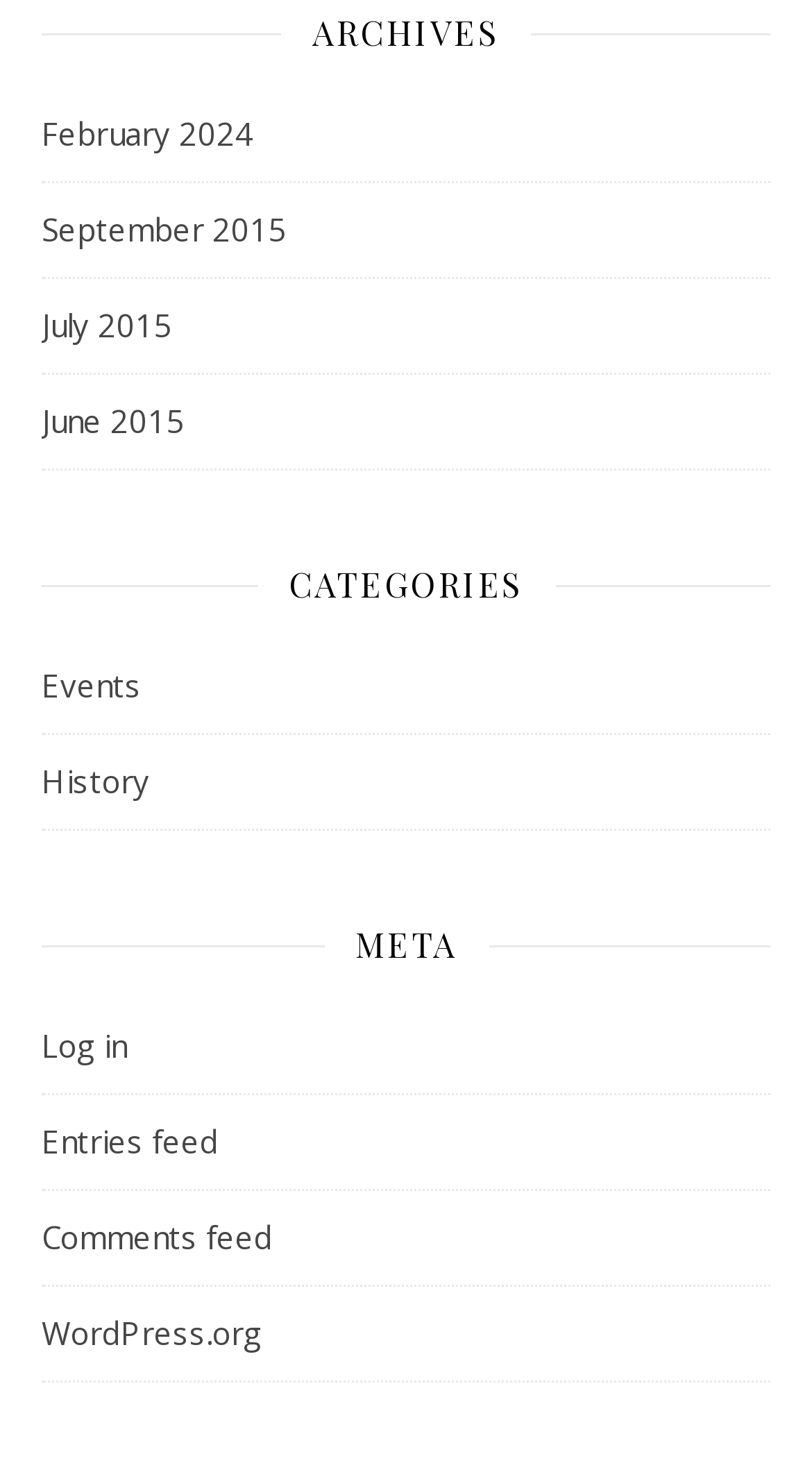Using the element description: "Entries feed", determine the bounding box coordinates. The coordinates should be in the format [left, top, right, bottom], with values between 0 and 1.

[0.051, 0.762, 0.269, 0.791]